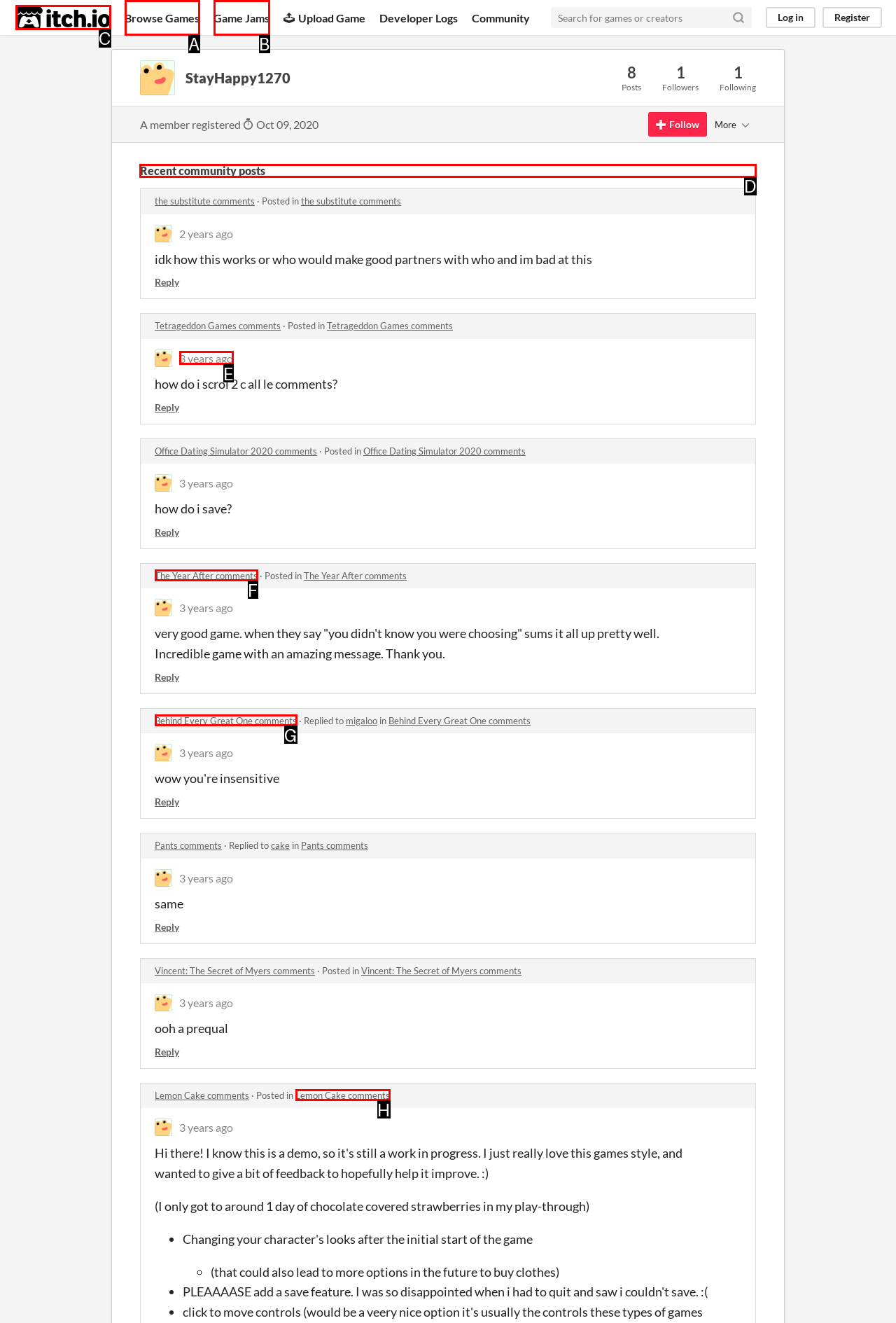Tell me which one HTML element I should click to complete the following task: View recent community post
Answer with the option's letter from the given choices directly.

D